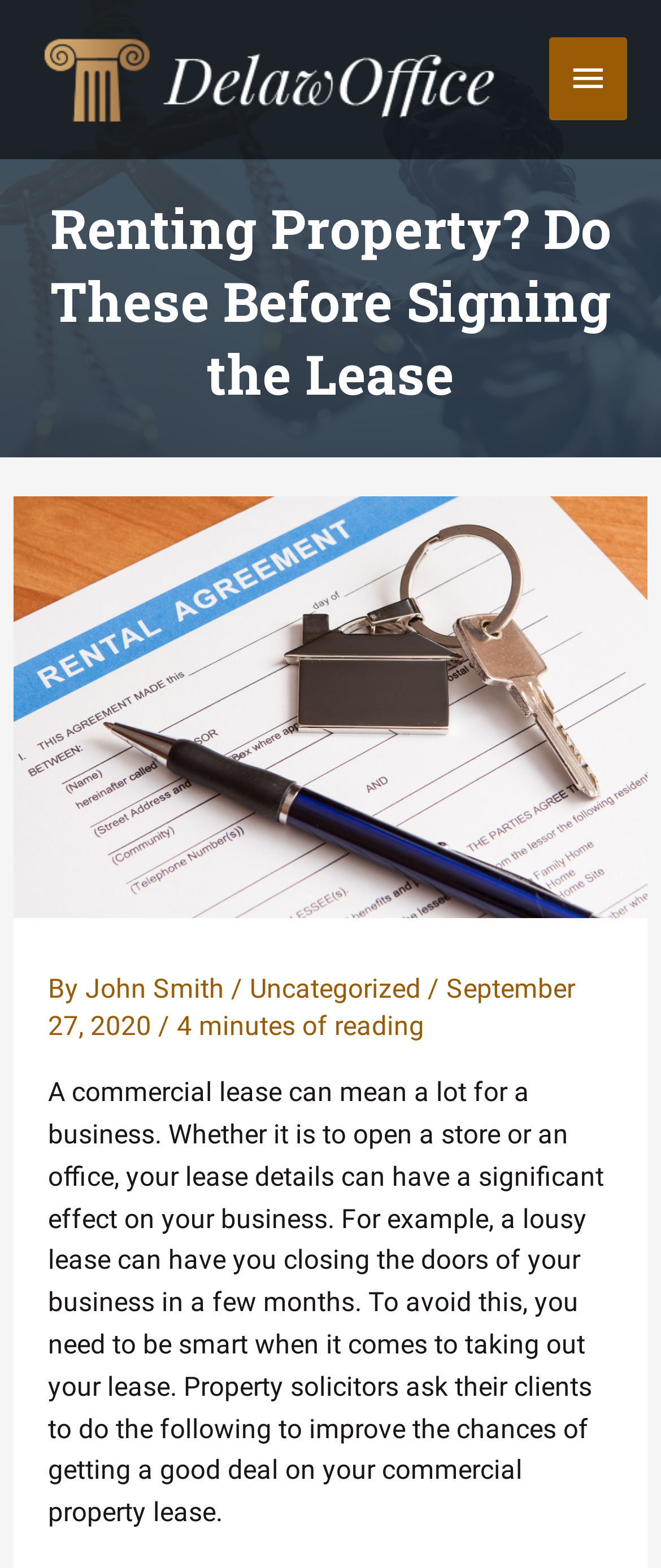Elaborate on the different components and information displayed on the webpage.

The webpage appears to be a blog post or article about commercial property leasing. At the top of the page, there is a law and justice-themed header background that spans the entire width of the page. Above this header, there is a Delaw Office logo on the left side, and a main menu button on the right side.

Below the header, there is a prominent heading that reads "Renting Property? Do These Before Signing the Lease". This heading is accompanied by an image of a rental agreement on the left side. To the right of the image, there is a byline that includes the author's name, John Smith, and the category "Uncategorized", along with the date "September 27, 2020" and an estimated reading time of "4 minutes".

The main content of the article begins below the heading, with a block of text that discusses the importance of commercial leases for businesses. The text explains that a good lease can make a significant difference in the success of a business, and provides advice on how to negotiate a good deal.